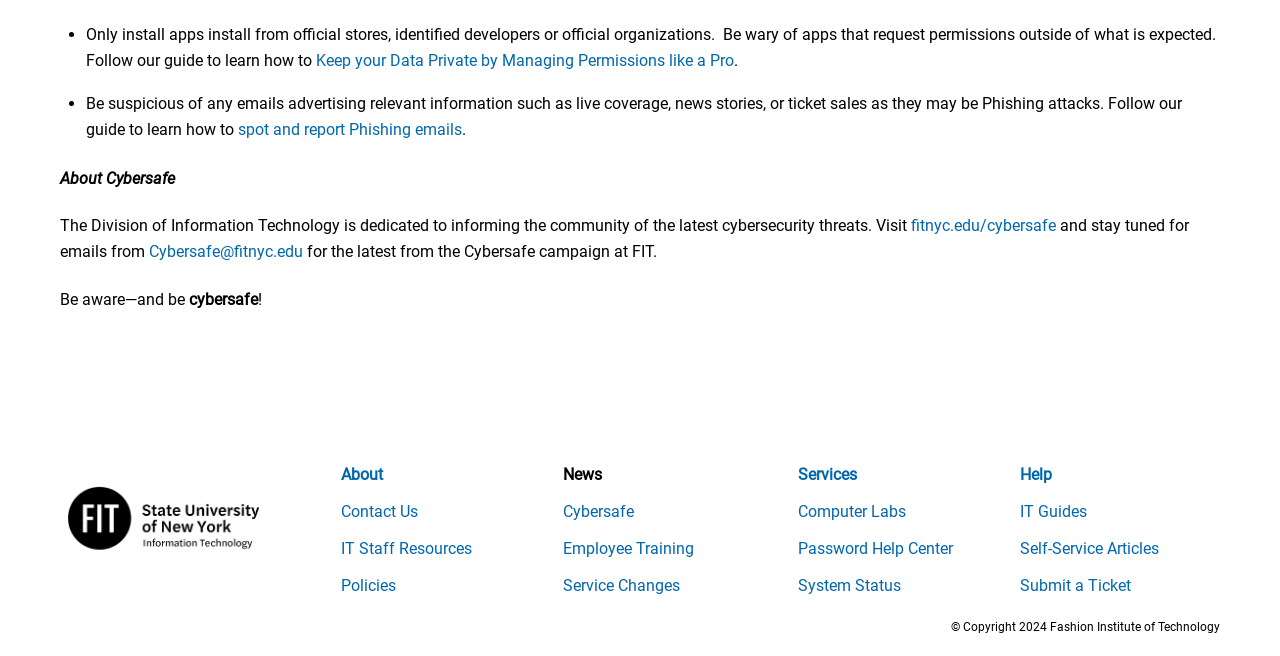What is the year of the copyright mentioned on the webpage? Observe the screenshot and provide a one-word or short phrase answer.

2024